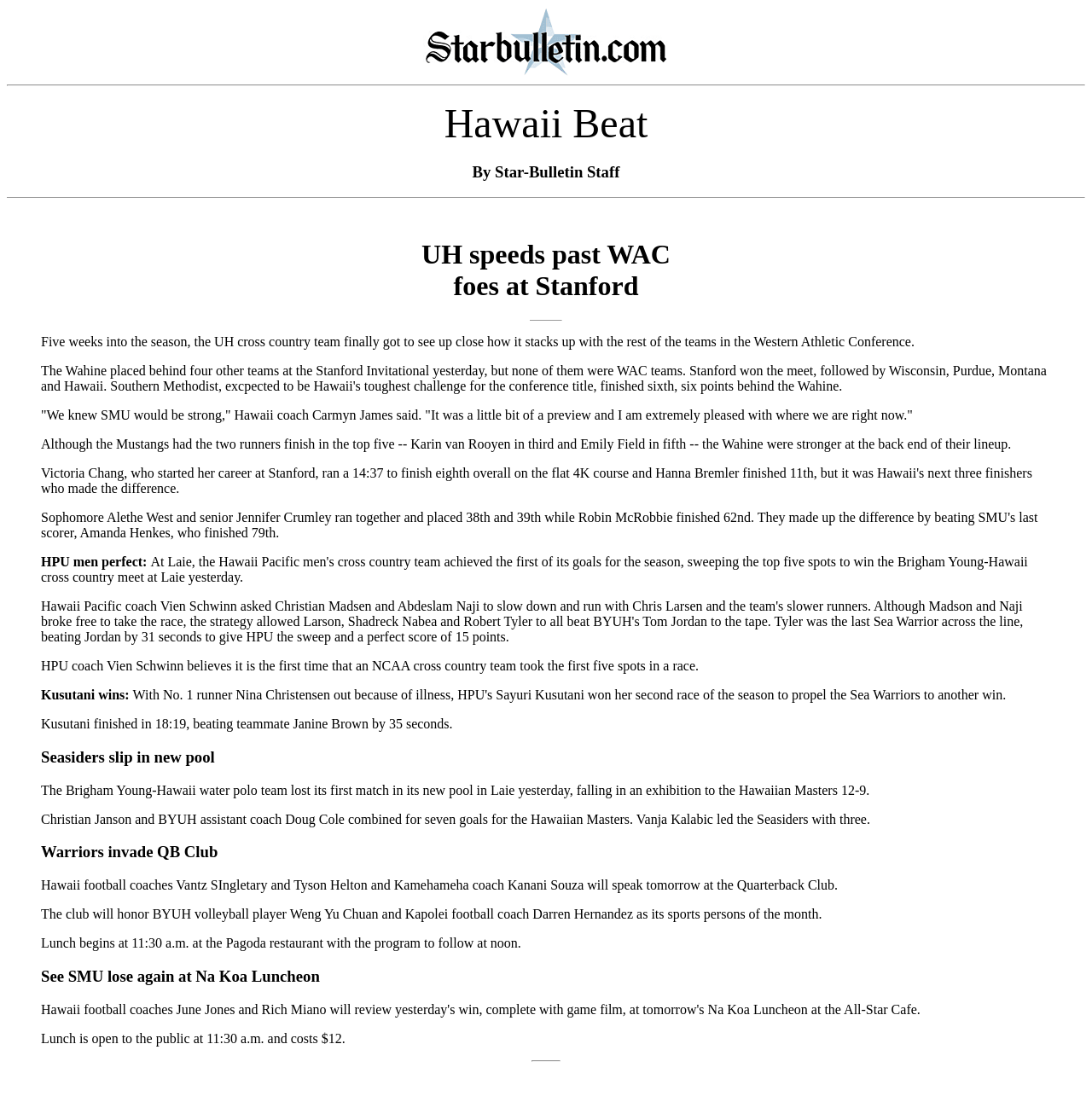Give a one-word or one-phrase response to the question: 
What is the cost of lunch at the Na Koa Luncheon?

$12